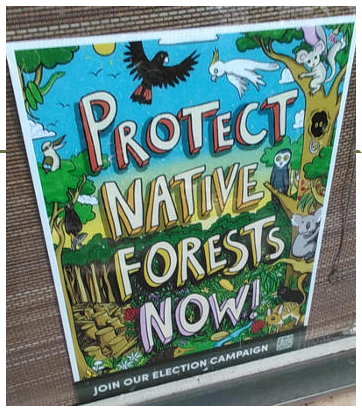Answer the following query concisely with a single word or phrase:
What is the purpose of the poster?

Call to action for community involvement